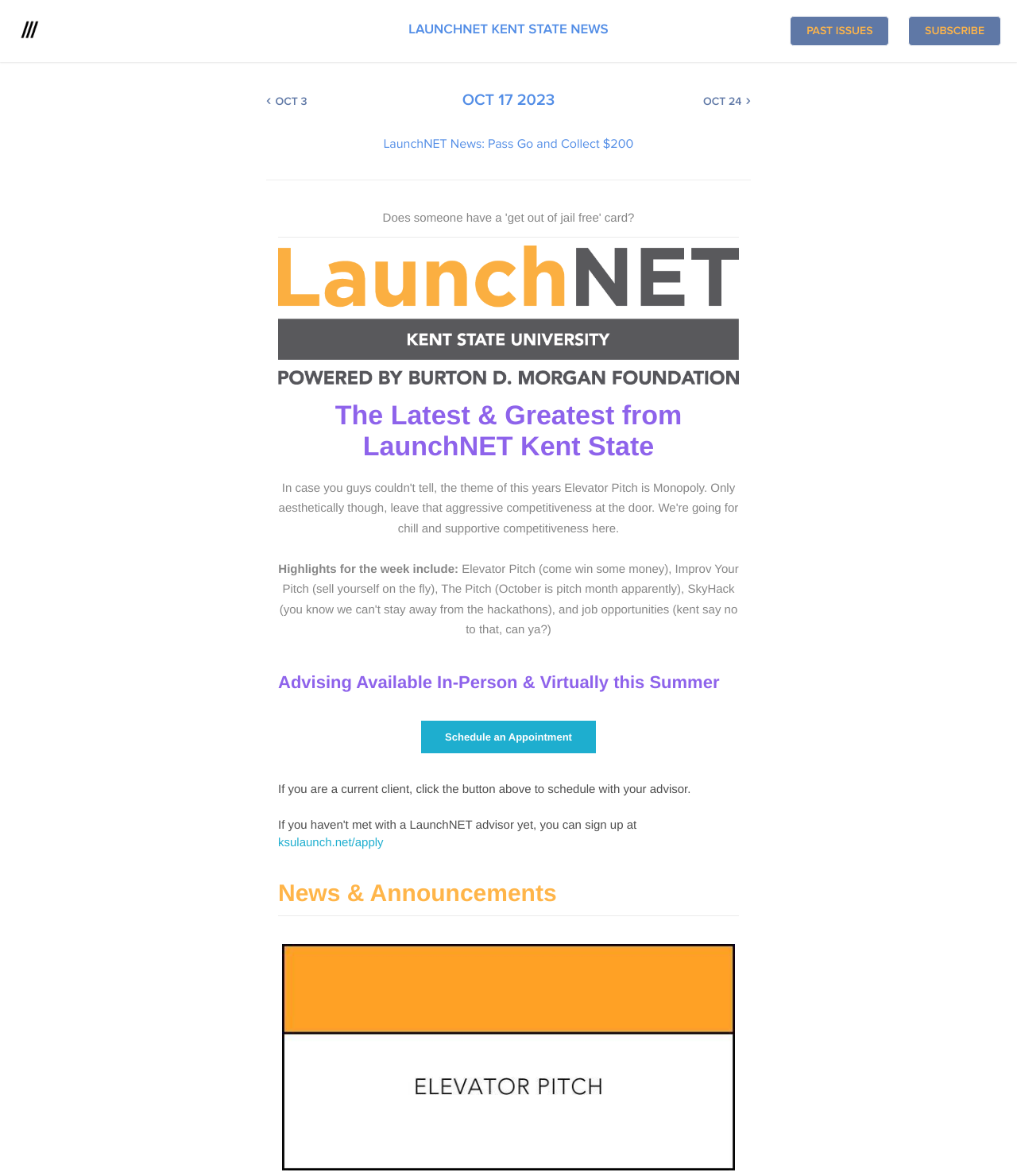What is the purpose of the 'ksulaunch.net/apply' link?
Please utilize the information in the image to give a detailed response to the question.

The 'ksulaunch.net/apply' link is for those who haven't met with a LaunchNET advisor yet to sign up, as stated in the text 'If you haven't met with a LaunchNET advisor yet, you can sign up at ksulaunch.net/apply'.